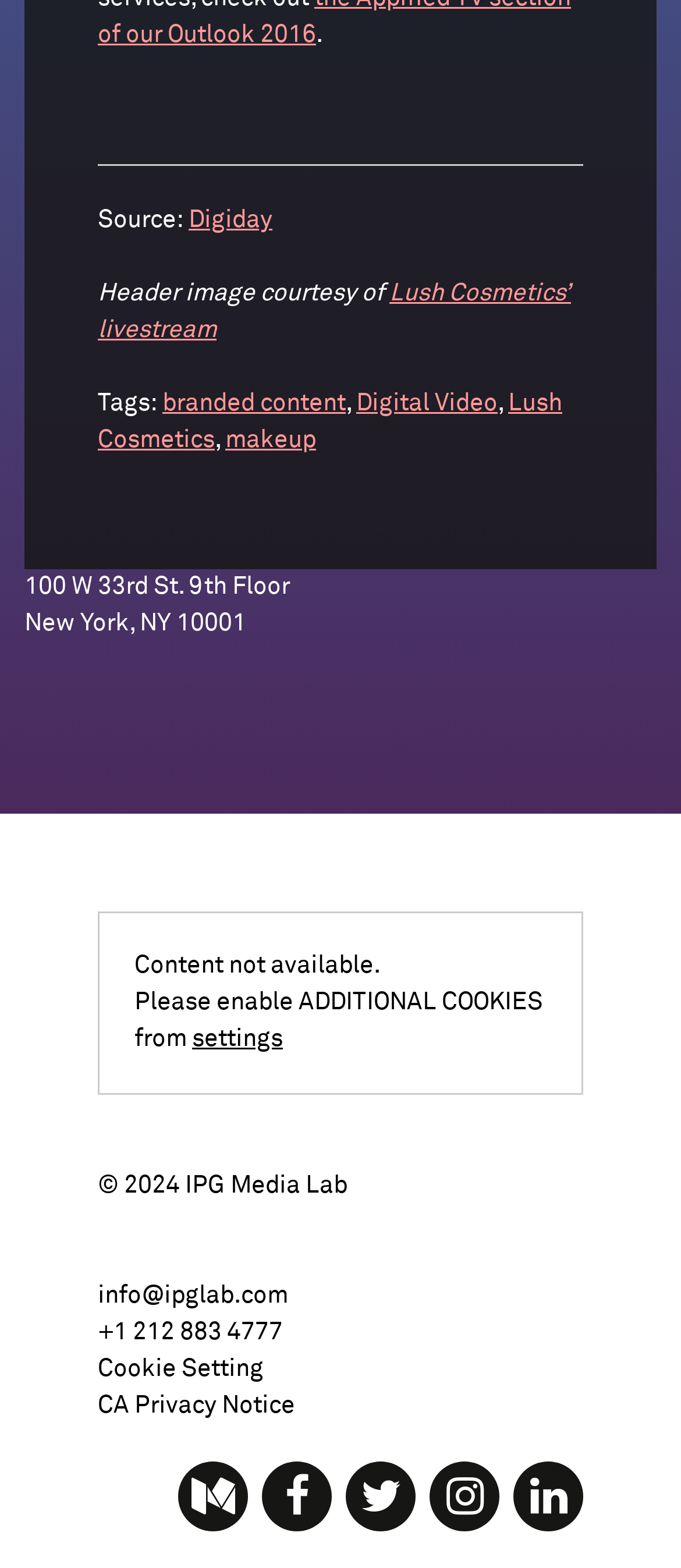Find the bounding box coordinates of the clickable element required to execute the following instruction: "Contact via email at info@ipglab.com". Provide the coordinates as four float numbers between 0 and 1, i.e., [left, top, right, bottom].

[0.144, 0.819, 0.423, 0.834]